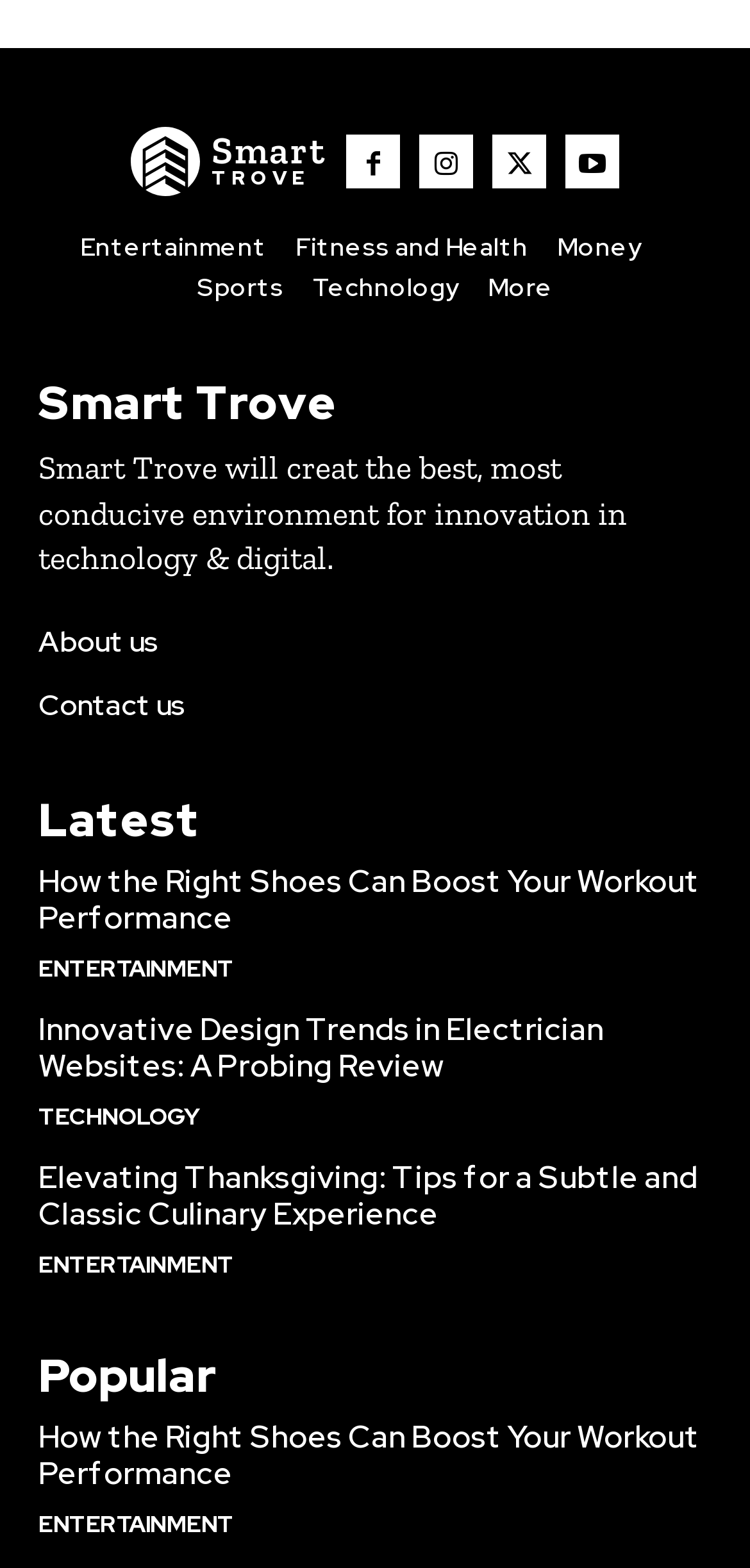Please identify the bounding box coordinates of the element that needs to be clicked to execute the following command: "Click on the Smart TROVE link". Provide the bounding box using four float numbers between 0 and 1, formatted as [left, top, right, bottom].

[0.174, 0.081, 0.436, 0.126]